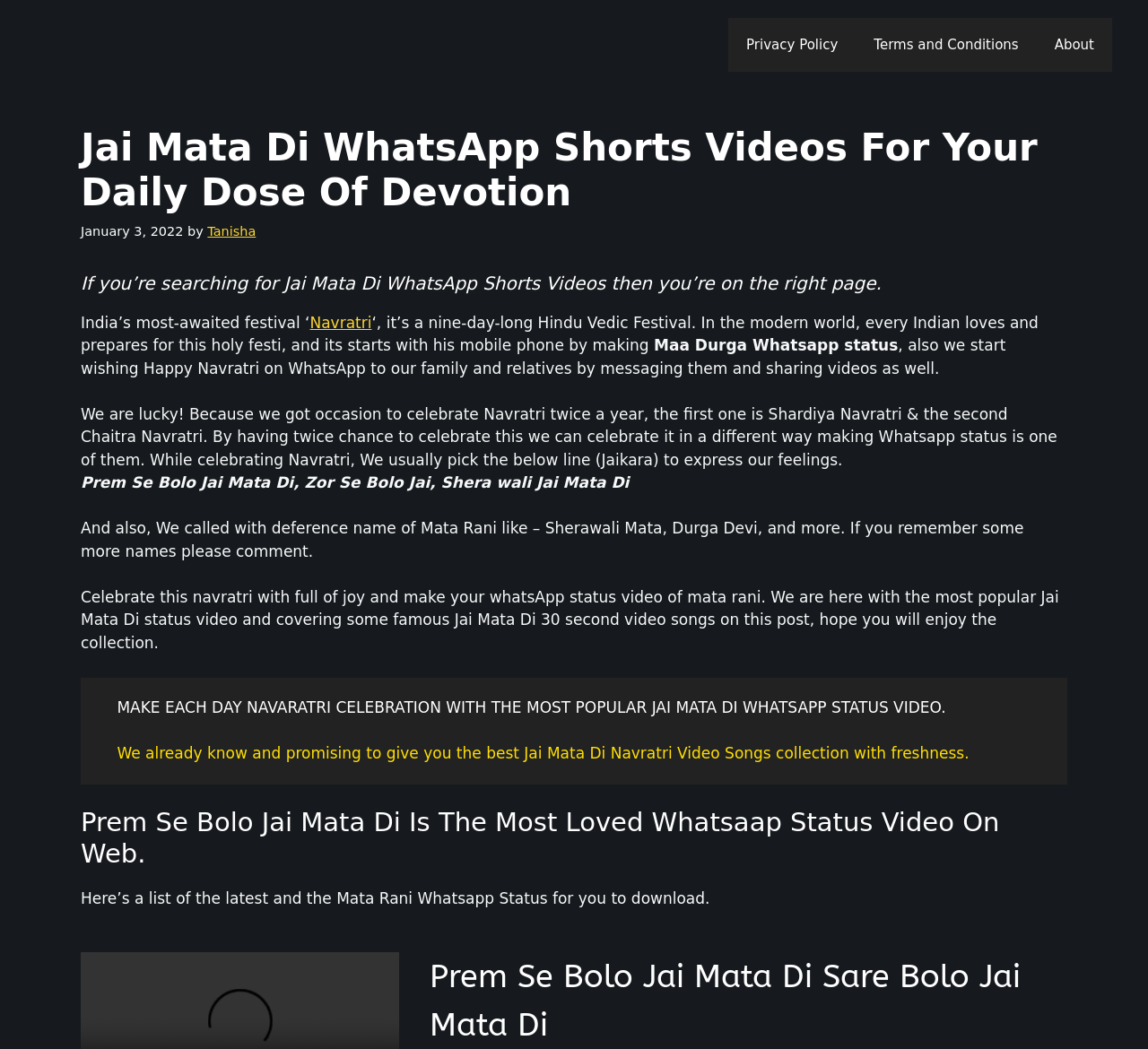Identify the bounding box coordinates for the UI element described as: "Tanisha". The coordinates should be provided as four floats between 0 and 1: [left, top, right, bottom].

[0.181, 0.214, 0.223, 0.227]